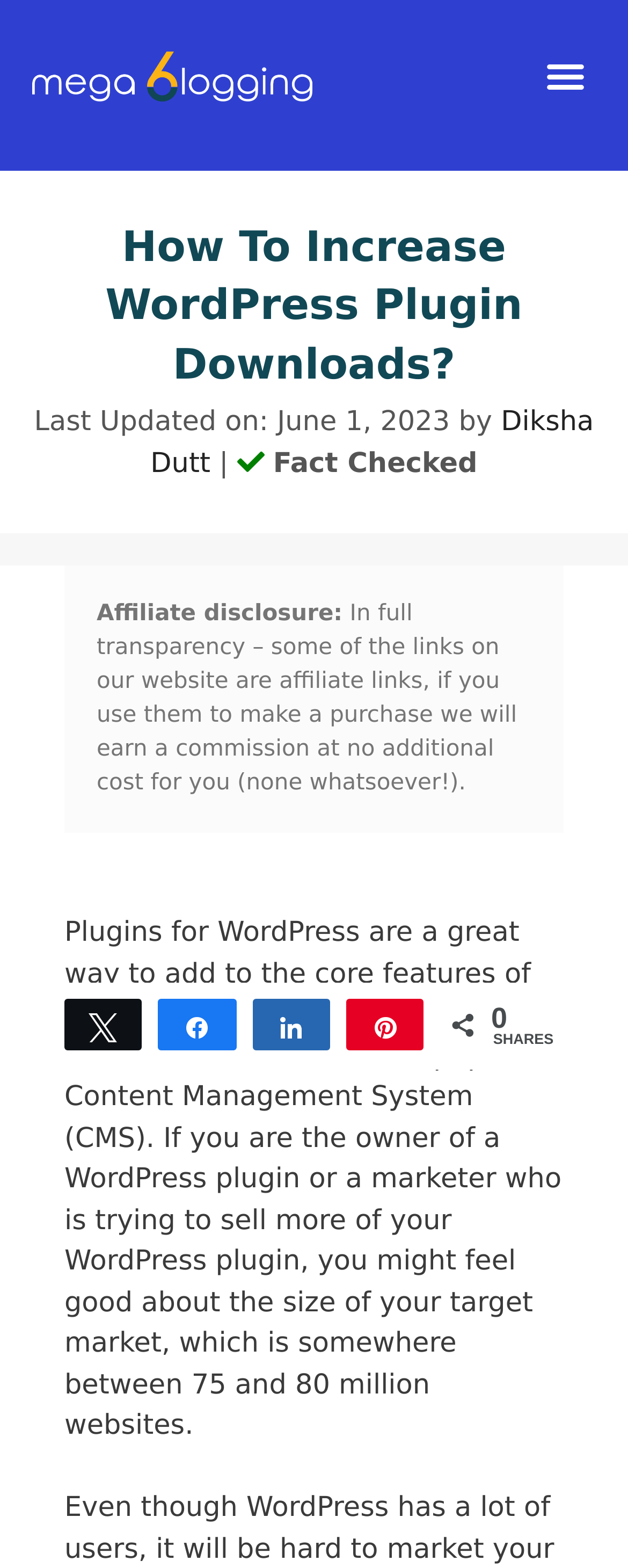Given the description of a UI element: "Bounce Here", identify the bounding box coordinates of the matching element in the webpage screenshot.

None